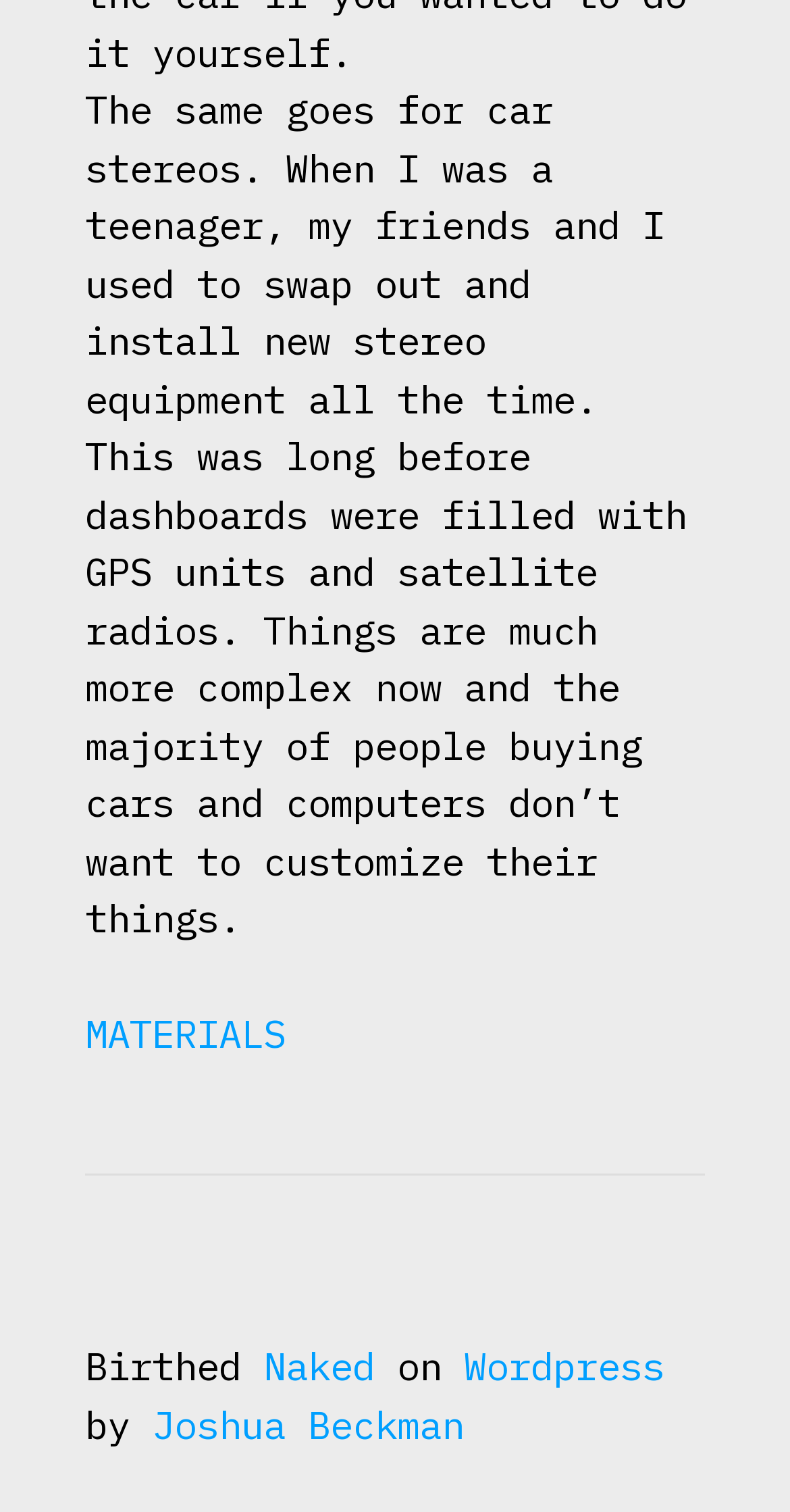Who is the author of the website?
Examine the image and provide an in-depth answer to the question.

The link 'Joshua Beckman' is present in the footer section of the webpage, indicating that Joshua Beckman is the author of the website.